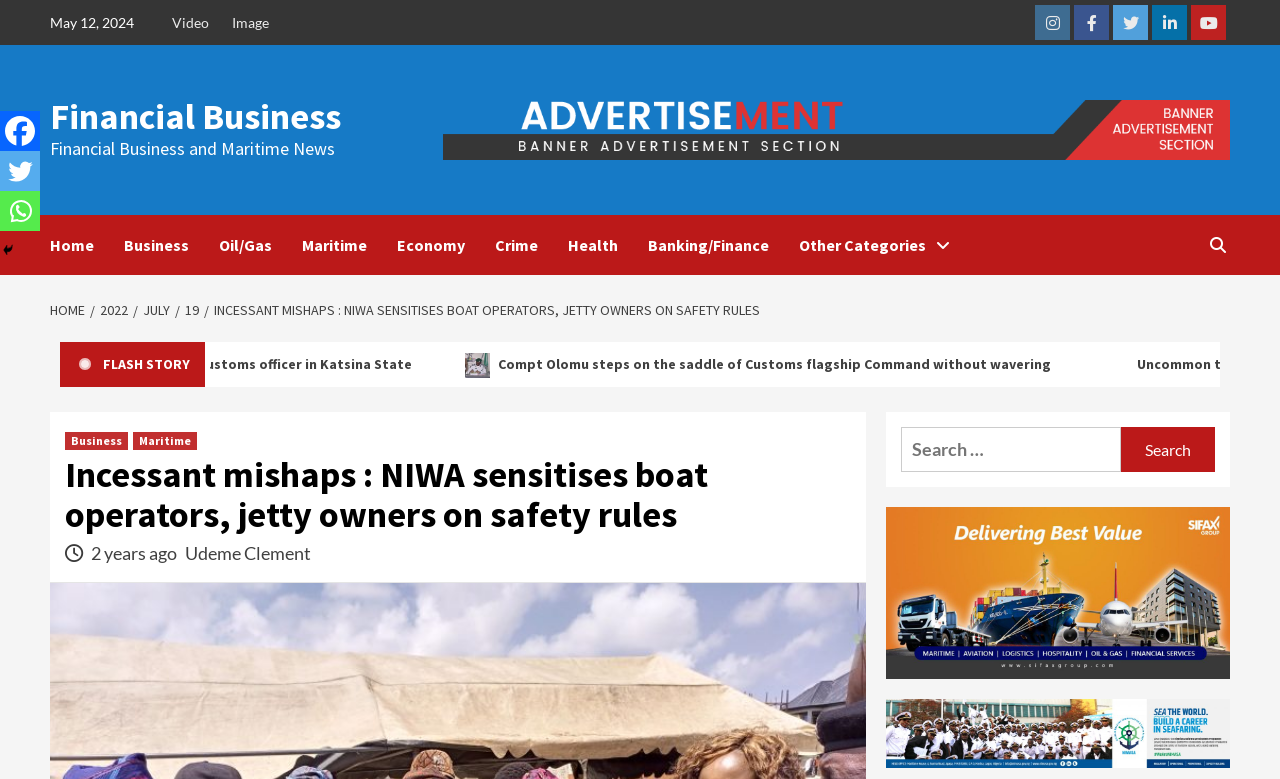Determine the bounding box coordinates of the target area to click to execute the following instruction: "Click on the 'Buy NFT' link."

None